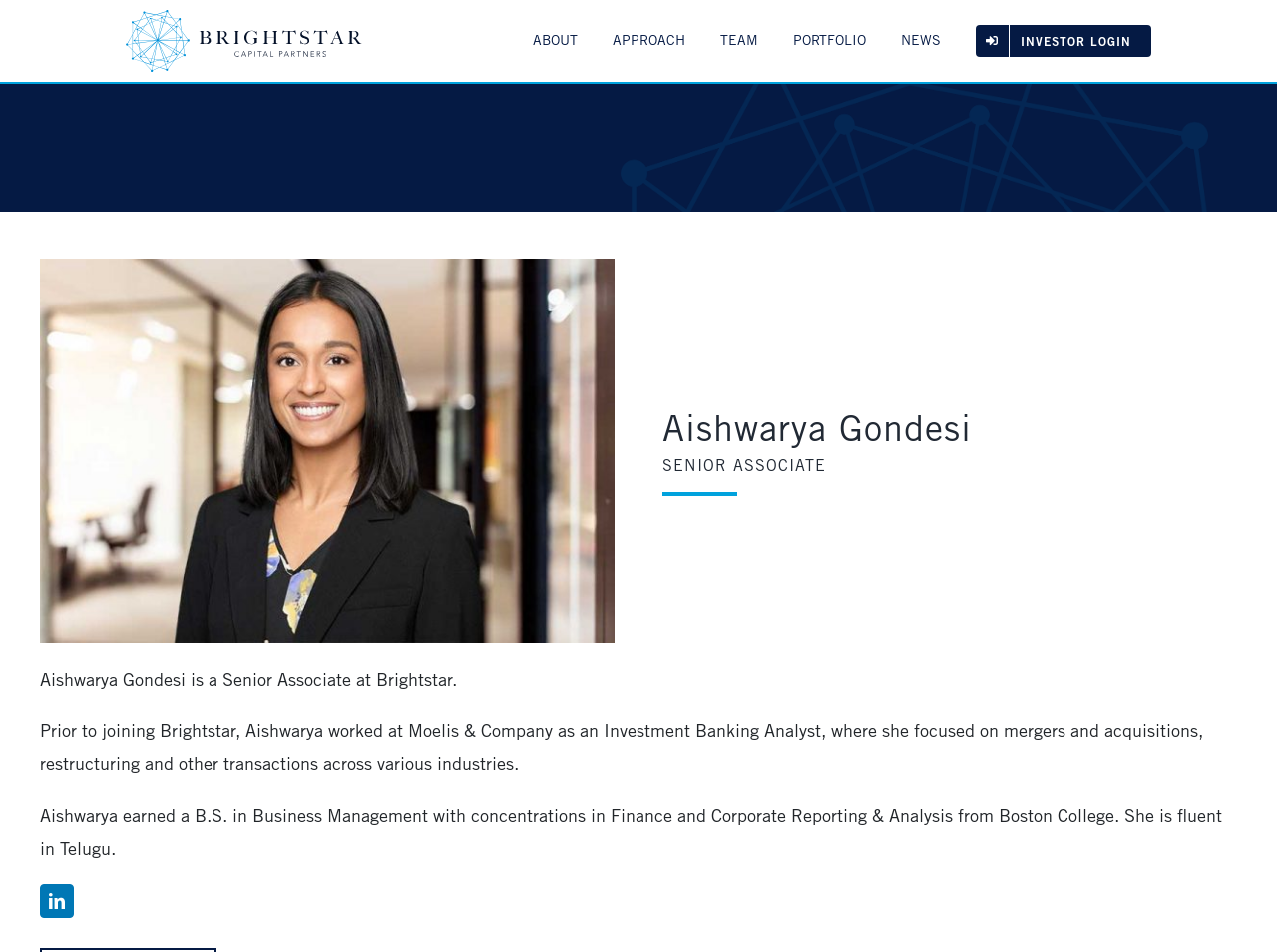Find the bounding box coordinates of the clickable region needed to perform the following instruction: "View Aishwarya Gondesi's profile picture". The coordinates should be provided as four float numbers between 0 and 1, i.e., [left, top, right, bottom].

[0.031, 0.273, 0.481, 0.675]